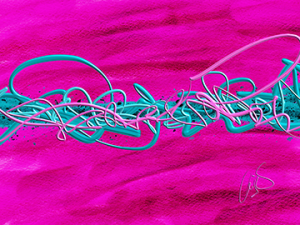Explain what is happening in the image with elaborate details.

The artwork titled "StringArt Hot Pink" by the artist AjS features a vibrant and dynamic composition that captivates the viewer. The piece showcases a striking contrast between a rich, hot pink background and intricate, winding lines in turquoise and pale pink. These lines meander across the canvas, creating a sense of movement and fluidity, while inviting the audience to explore the details within the complexity of the design. The overall aesthetic reflects a modern artistic approach, celebrating color and form in an engaging manner. This artwork is part of AjS's digital art show, highlighting the artist's unique style and innovative use of line art.